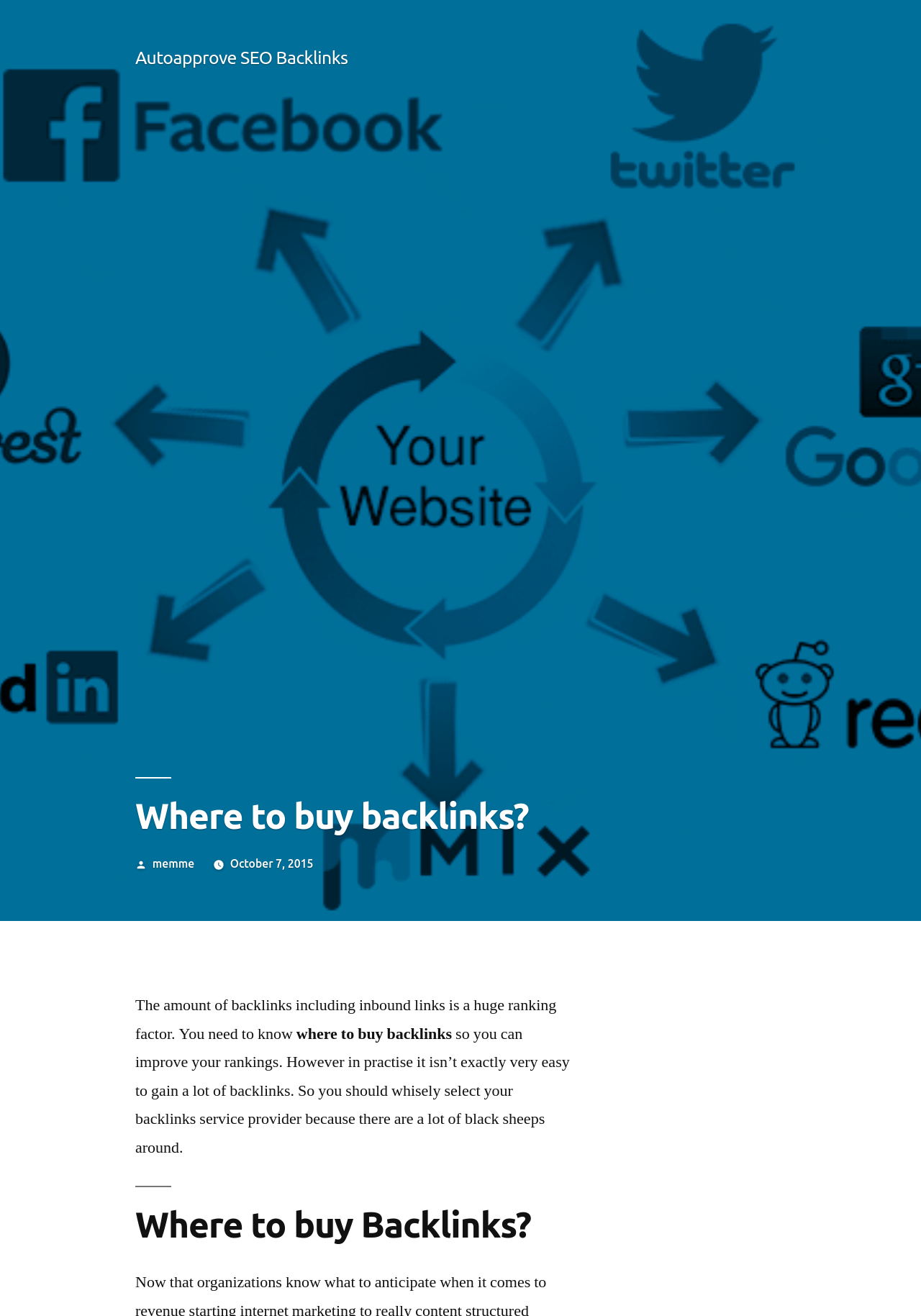Please answer the following query using a single word or phrase: 
Is the webpage about backlinks?

Yes